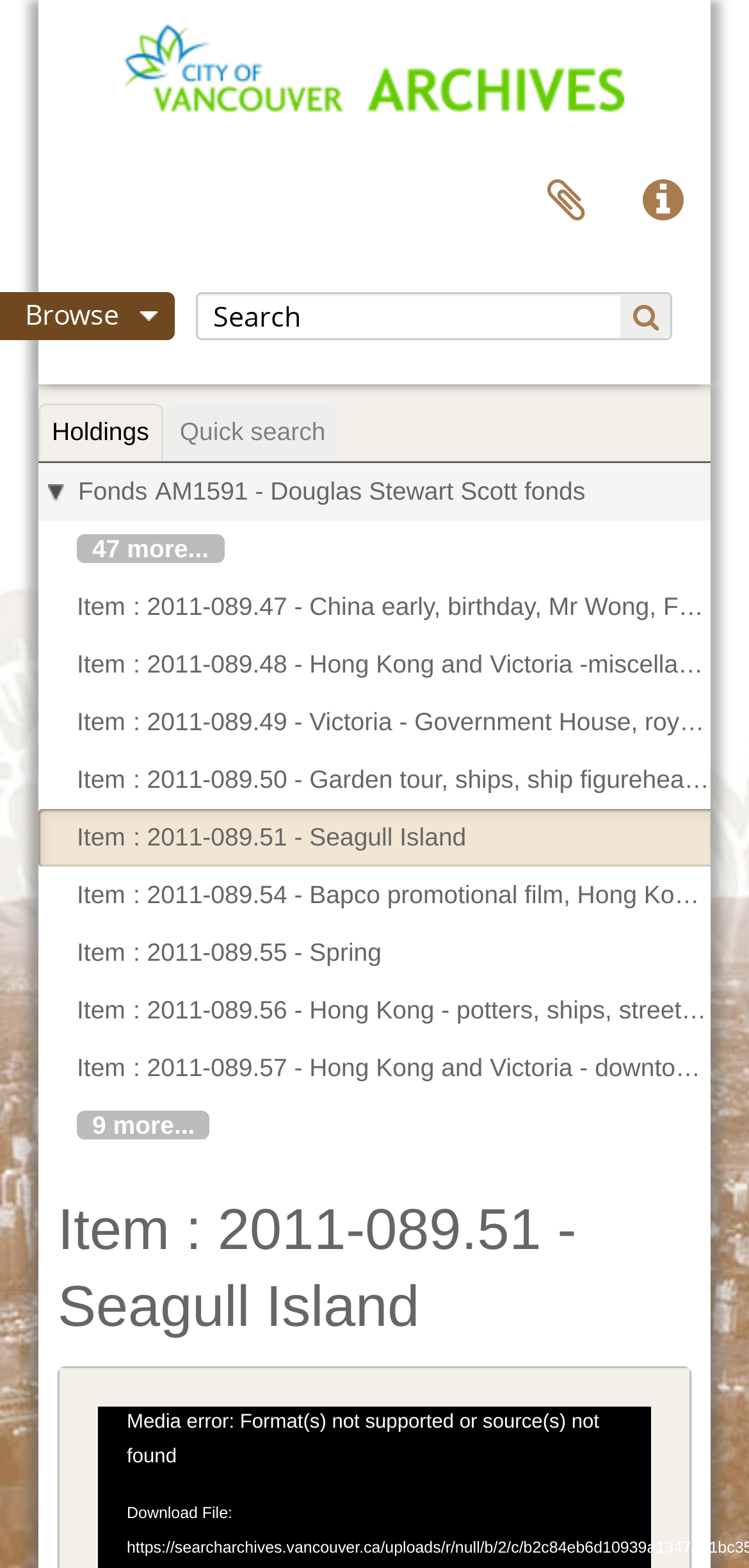Determine the bounding box coordinates for the area that needs to be clicked to fulfill this task: "Click the Quick links button". The coordinates must be given as four float numbers between 0 and 1, i.e., [left, top, right, bottom].

[0.821, 0.098, 0.949, 0.159]